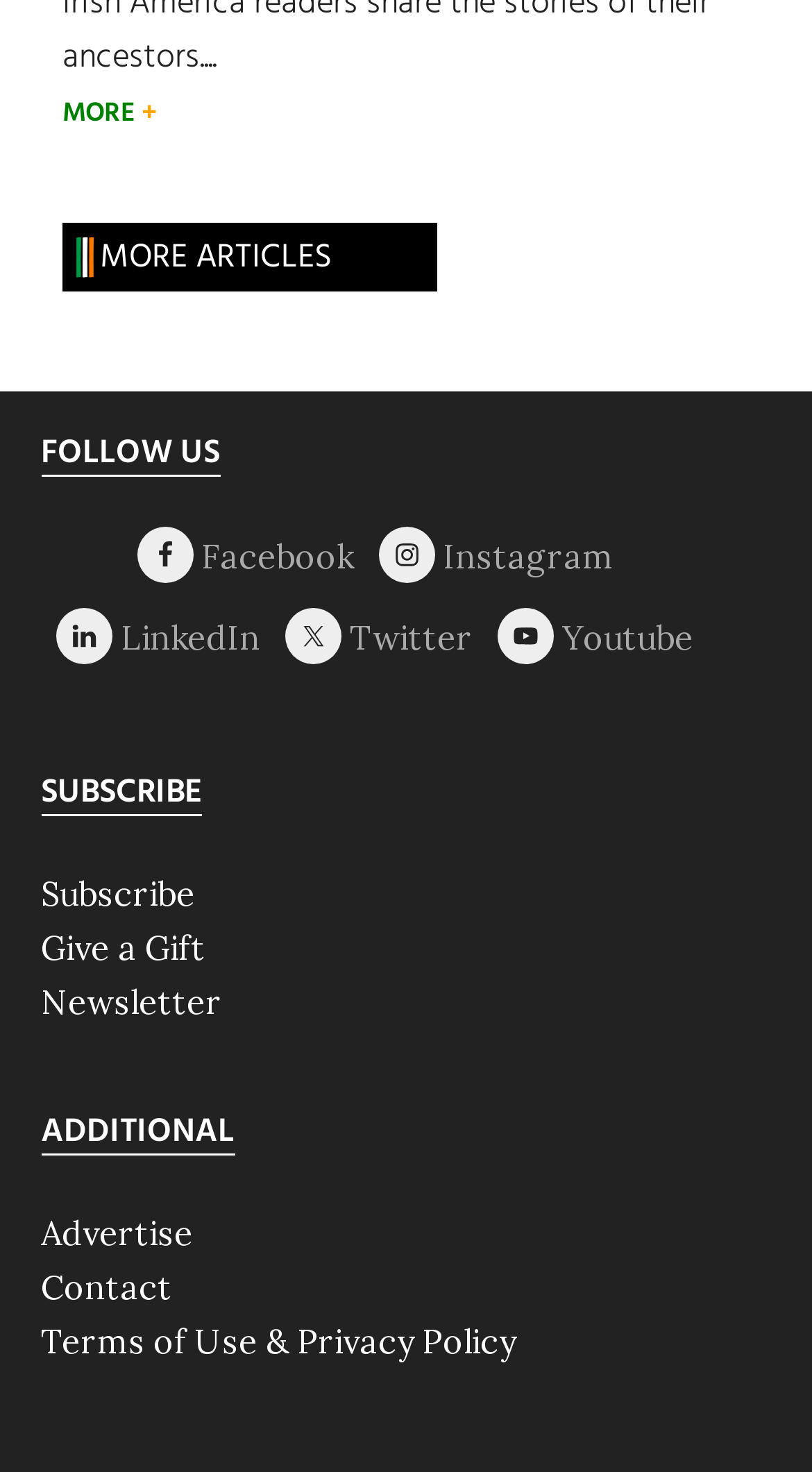What is the first social media platform listed?
Using the visual information, answer the question in a single word or phrase.

Facebook